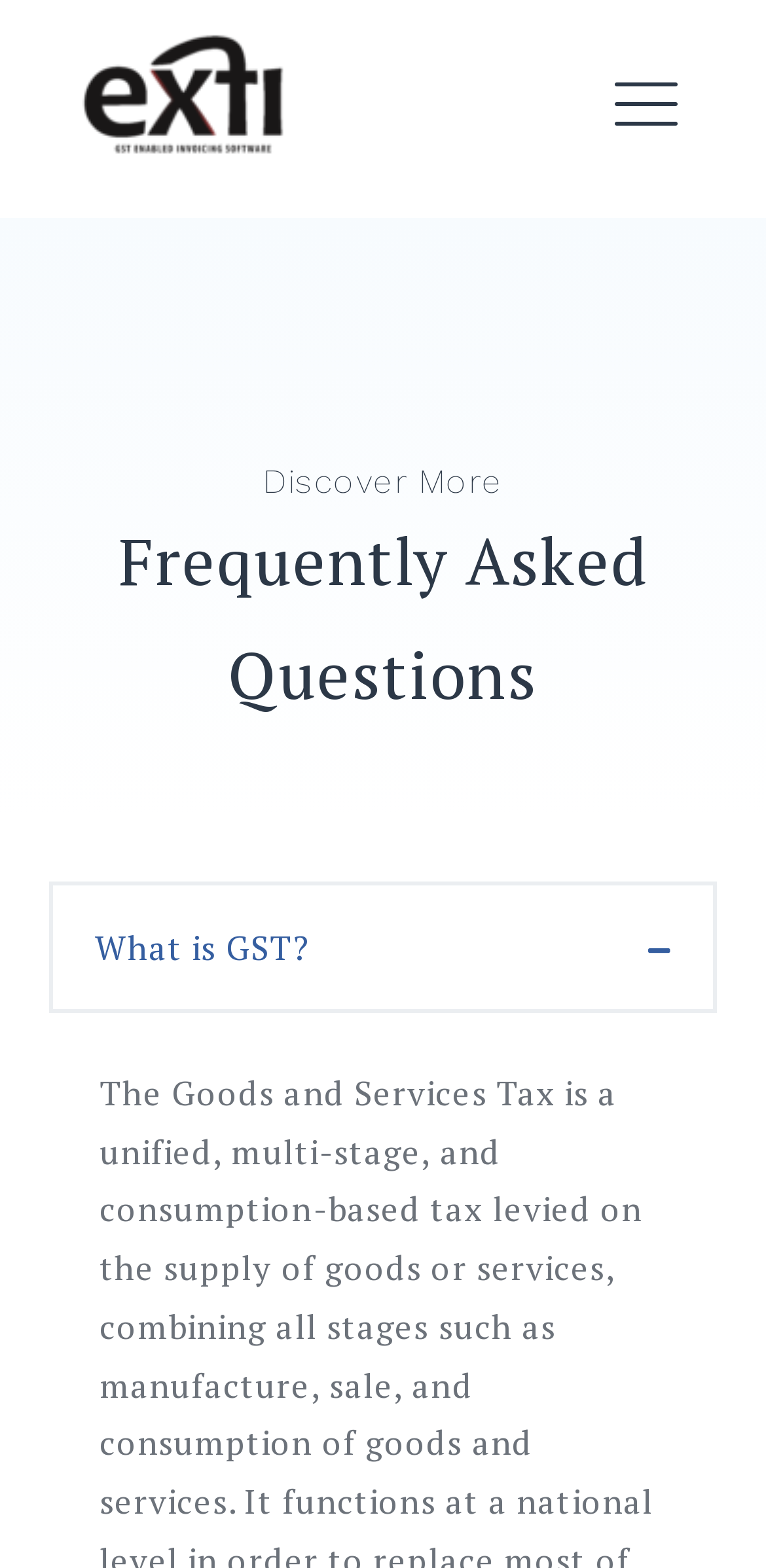Find the bounding box coordinates of the clickable area that will achieve the following instruction: "go to home page".

[0.064, 0.1, 0.936, 0.173]